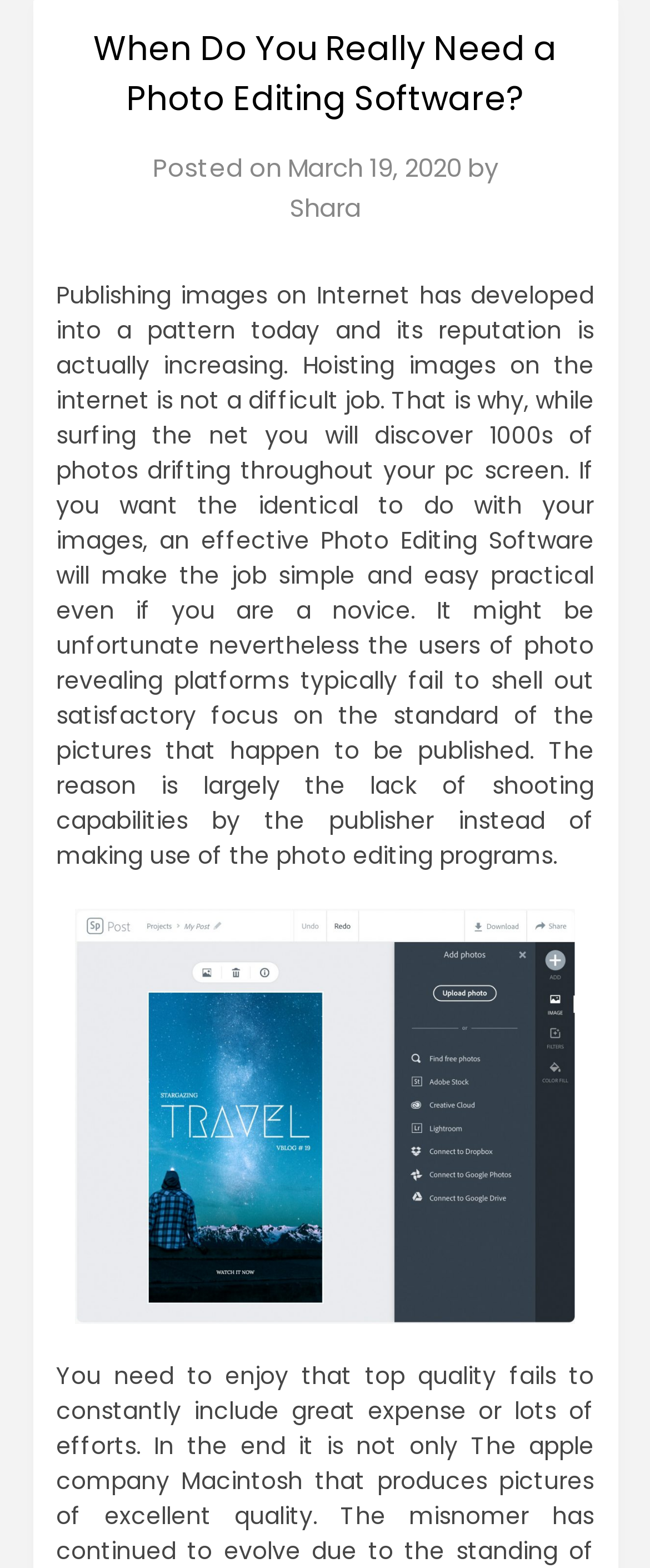Extract the bounding box for the UI element that matches this description: "alt="Photo Editing Software"".

[0.086, 0.58, 0.914, 0.844]